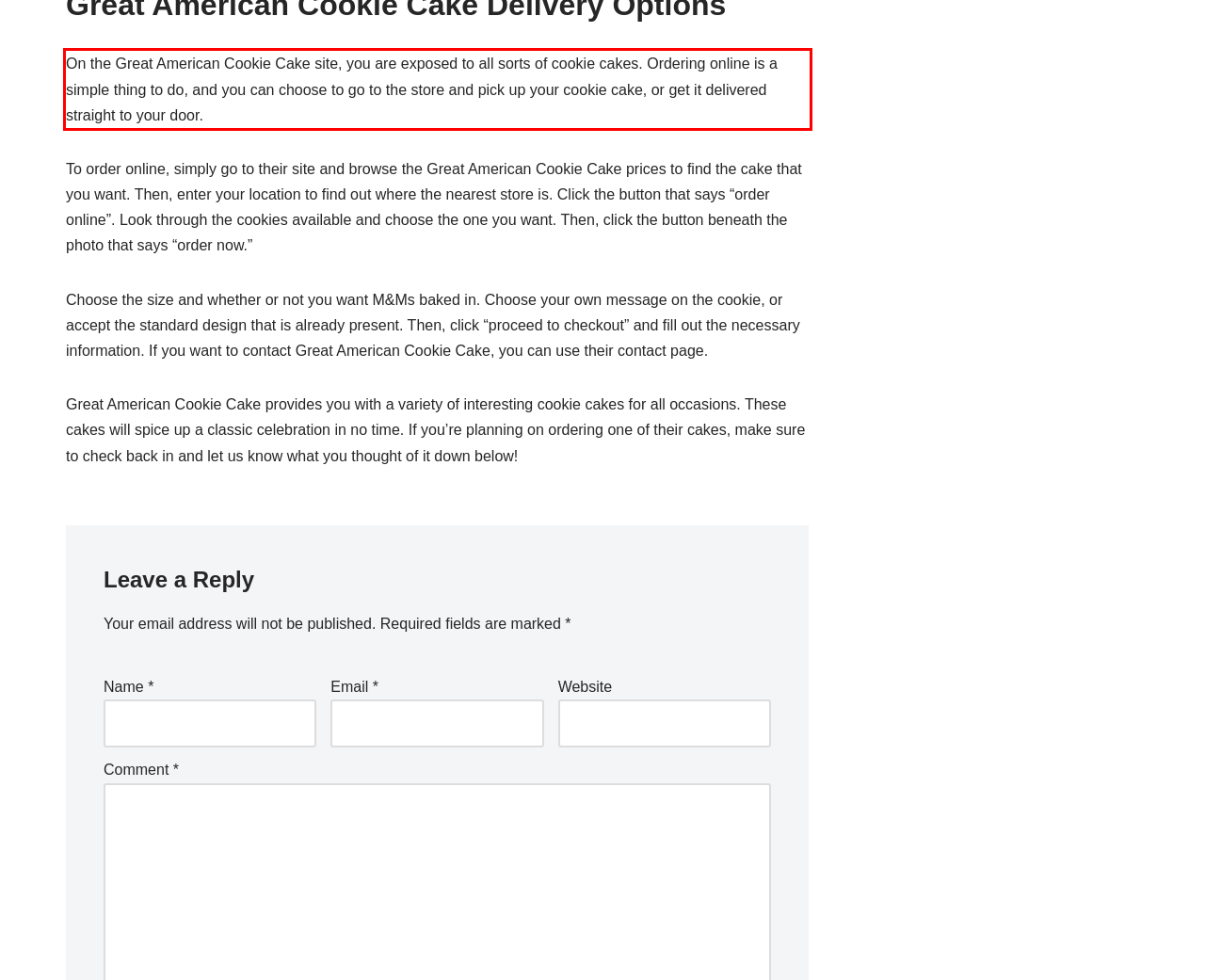Please identify and extract the text content from the UI element encased in a red bounding box on the provided webpage screenshot.

On the Great American Cookie Cake site, you are exposed to all sorts of cookie cakes. Ordering online is a simple thing to do, and you can choose to go to the store and pick up your cookie cake, or get it delivered straight to your door.